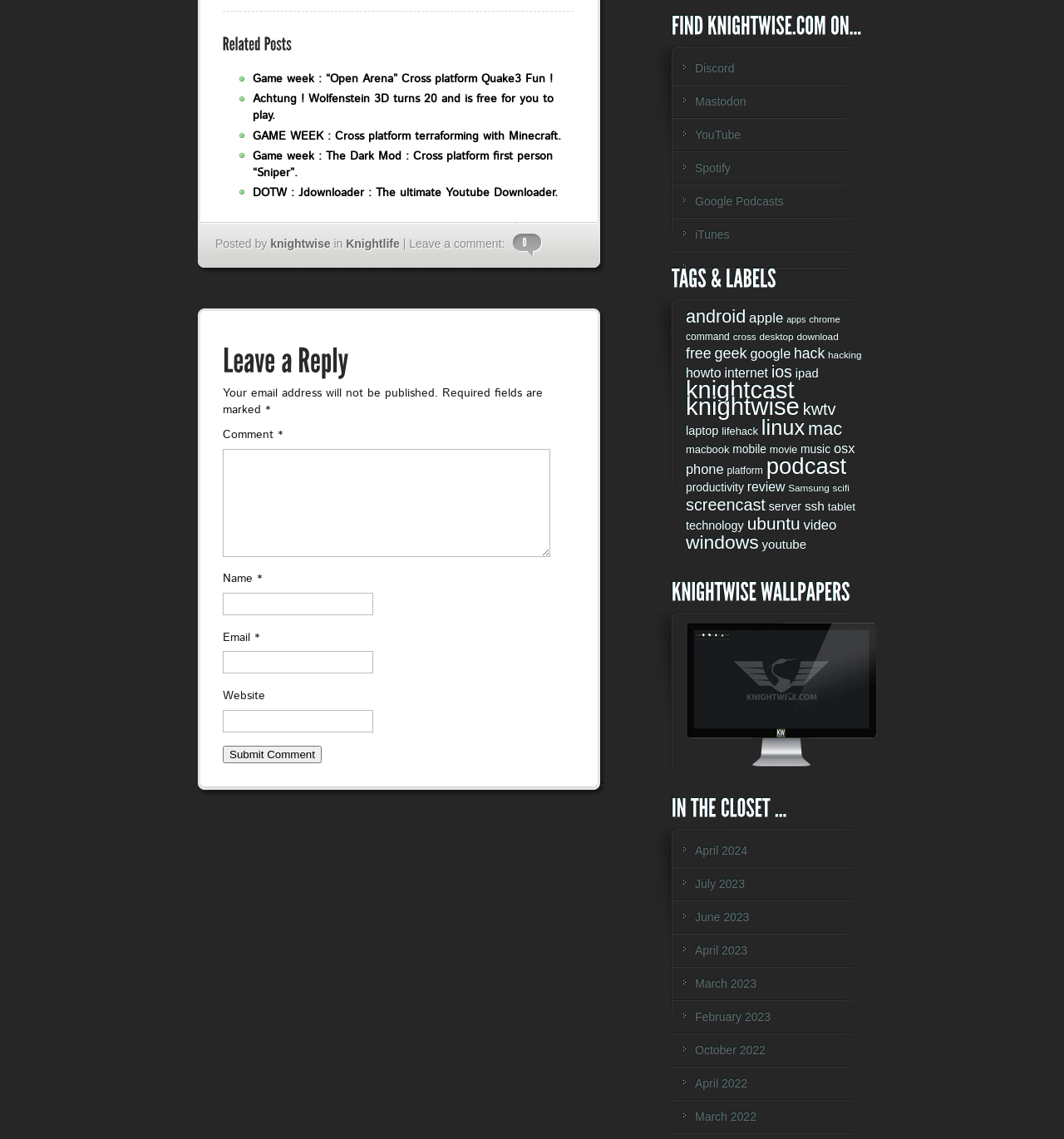Locate the bounding box coordinates of the clickable part needed for the task: "Click on the 'Game week : “Open Arena” Cross platform Quake3 Fun!' link".

[0.238, 0.062, 0.52, 0.077]